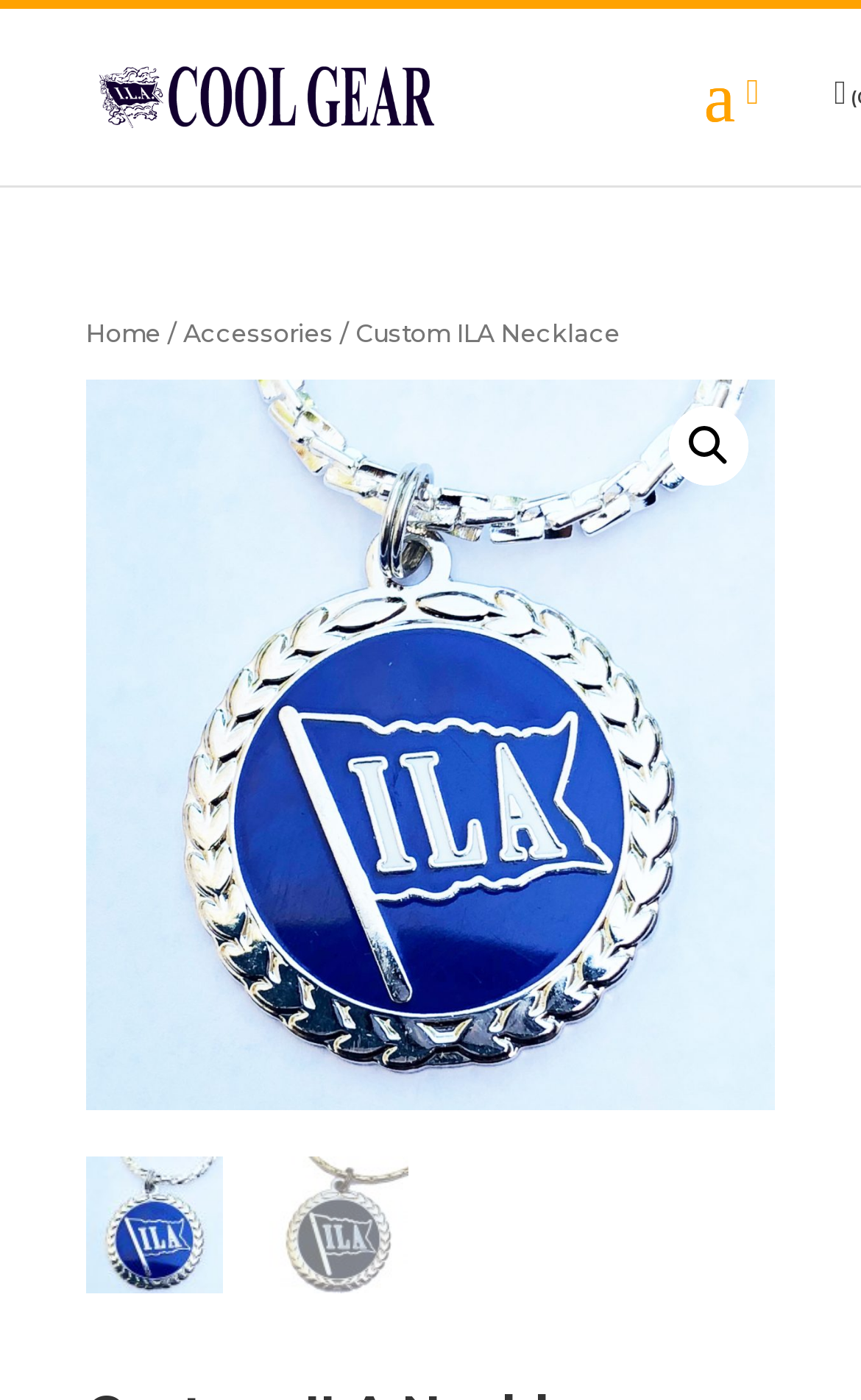Given the element description title="Silver and Royal Necklace", predict the bounding box coordinates for the UI element in the webpage screenshot. The format should be (top-left x, top-left y, bottom-right x, bottom-right y), and the values should be between 0 and 1.

[0.1, 0.272, 0.9, 0.793]